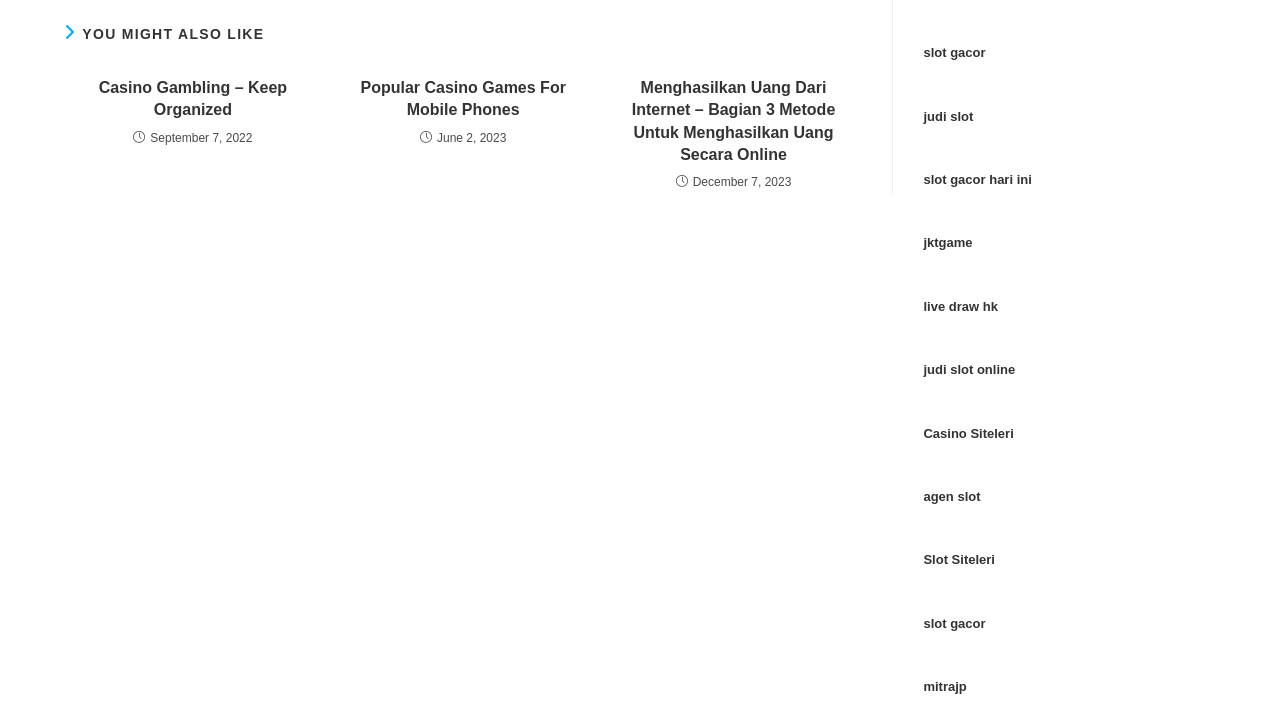Identify the bounding box coordinates of the clickable region required to complete the instruction: "click on 'Casino Gambling – Keep Organized'". The coordinates should be given as four float numbers within the range of 0 and 1, i.e., [left, top, right, bottom].

[0.059, 0.109, 0.242, 0.172]